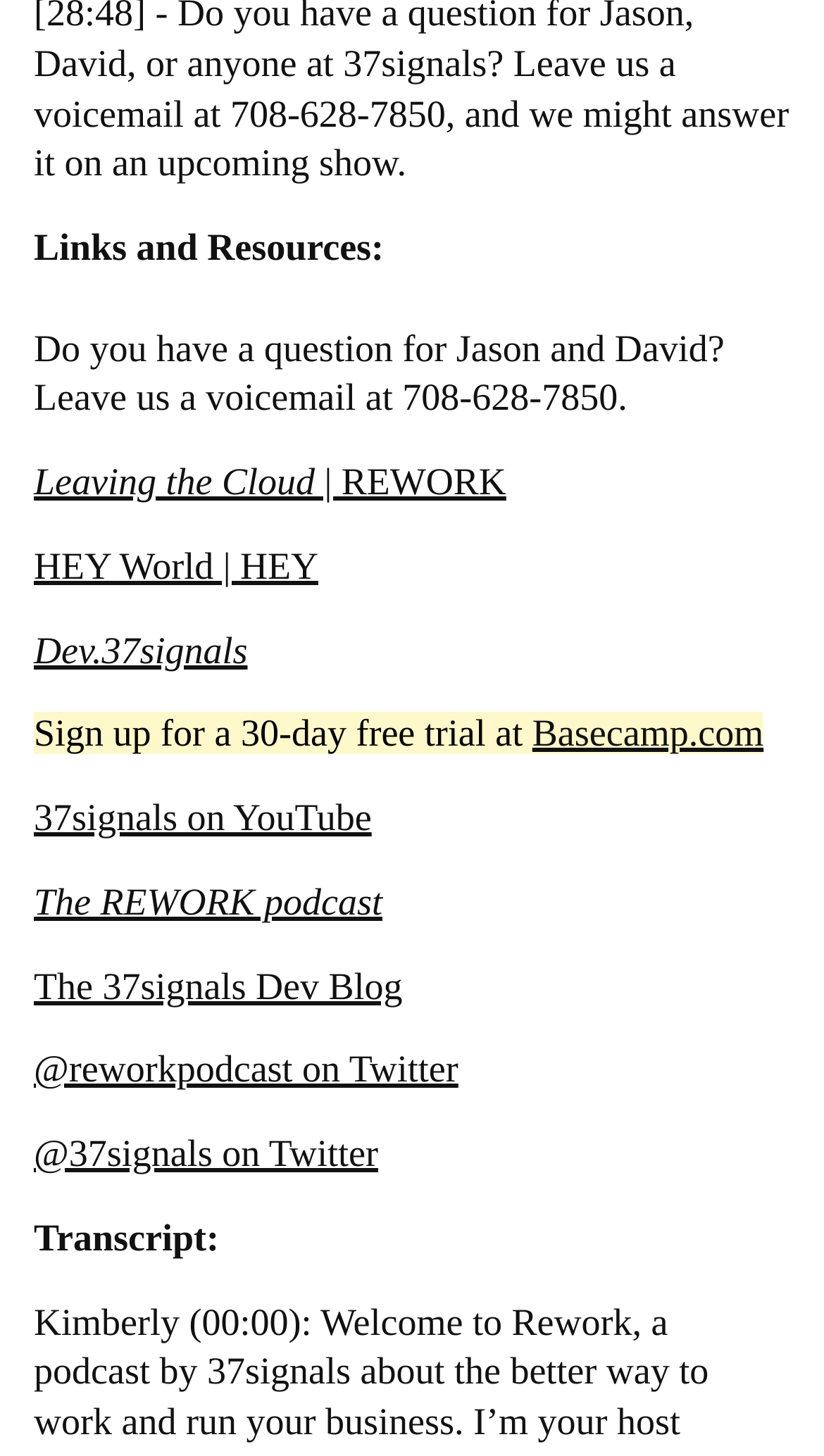Please determine the bounding box coordinates of the clickable area required to carry out the following instruction: "Listen to The REWORK podcast". The coordinates must be four float numbers between 0 and 1, represented as [left, top, right, bottom].

[0.041, 0.605, 0.464, 0.634]